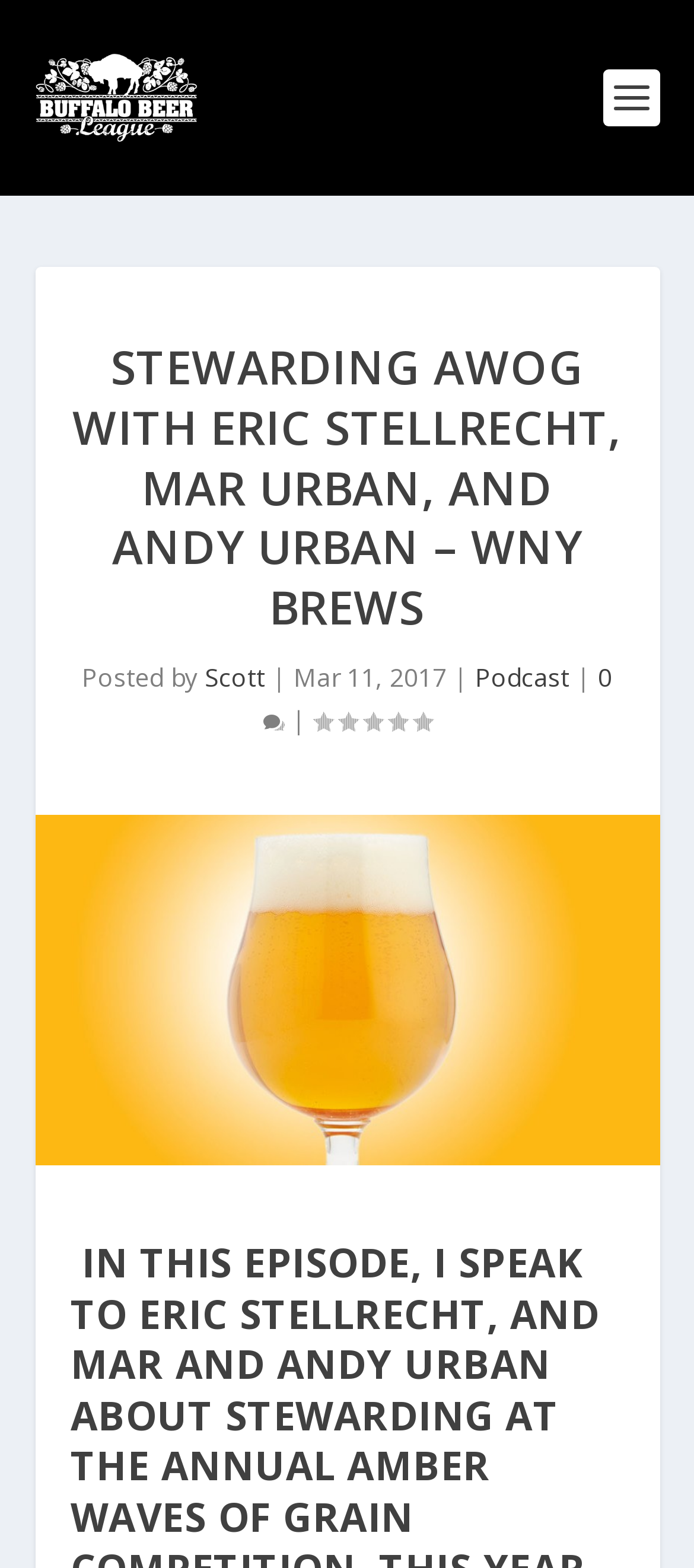What is the name of the podcast?
Provide a one-word or short-phrase answer based on the image.

WNY Brews